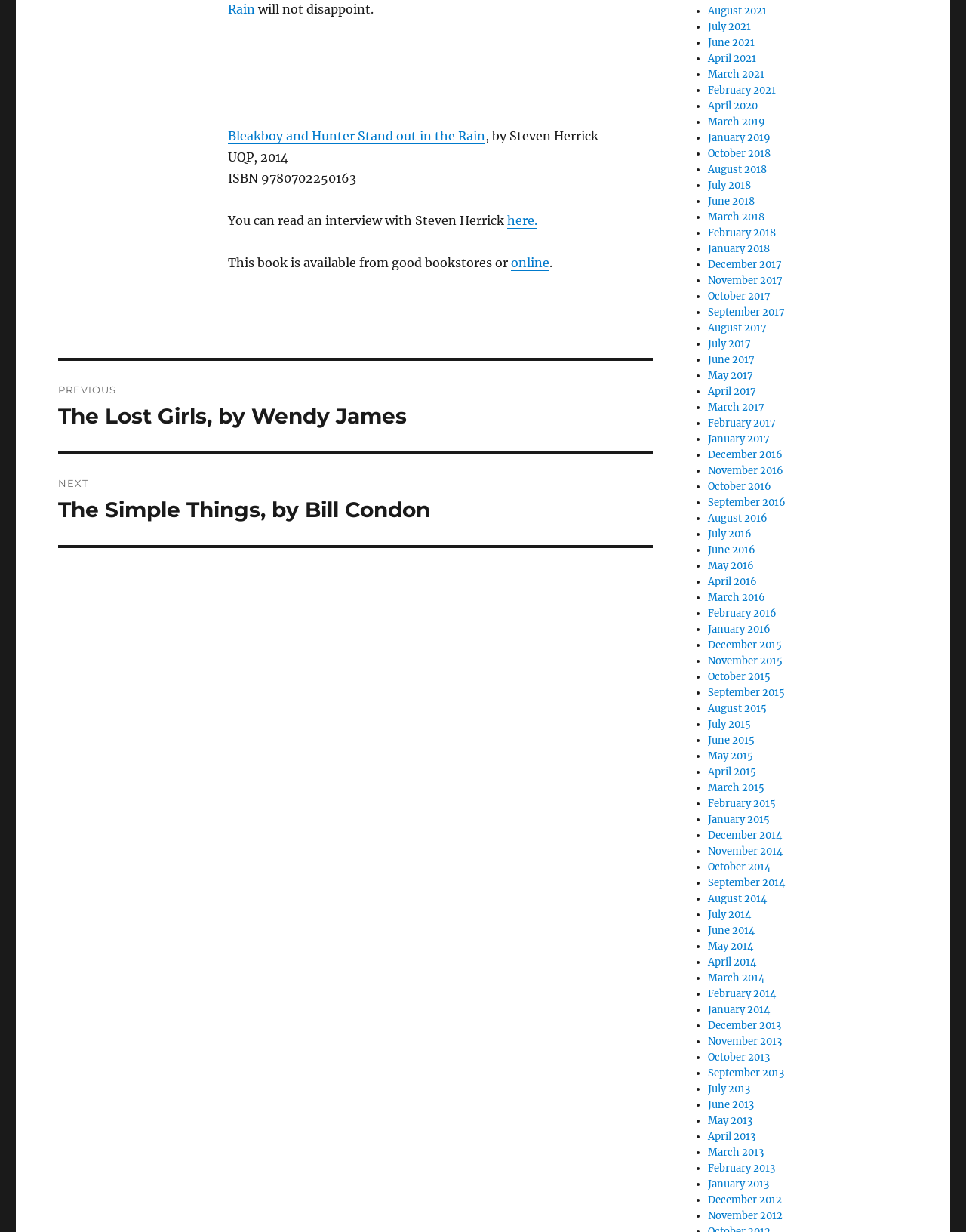Provide the bounding box coordinates of the HTML element described as: "online". The bounding box coordinates should be four float numbers between 0 and 1, i.e., [left, top, right, bottom].

[0.529, 0.207, 0.569, 0.219]